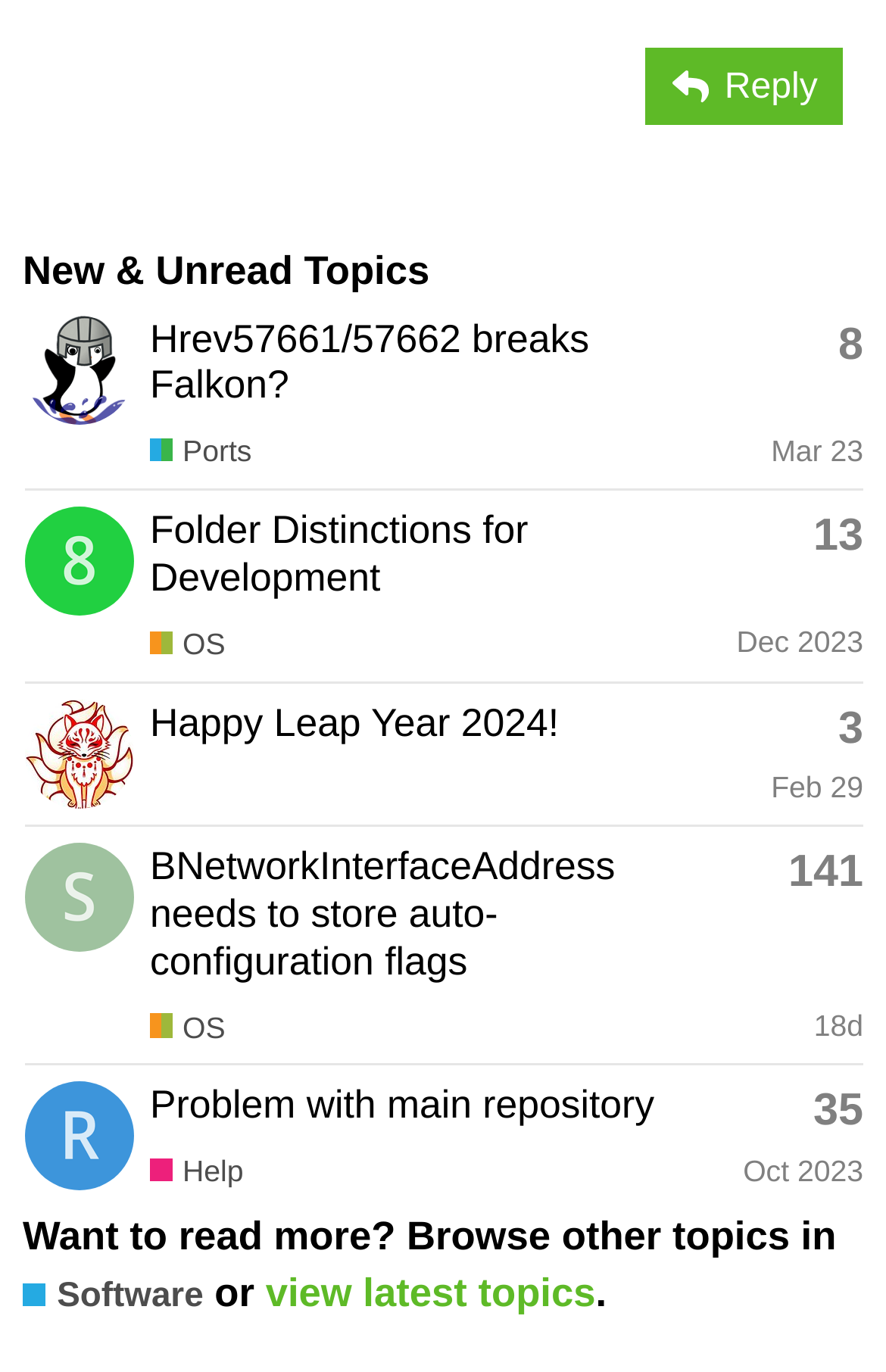Highlight the bounding box coordinates of the region I should click on to meet the following instruction: "View latest topics".

[0.3, 0.925, 0.672, 0.958]